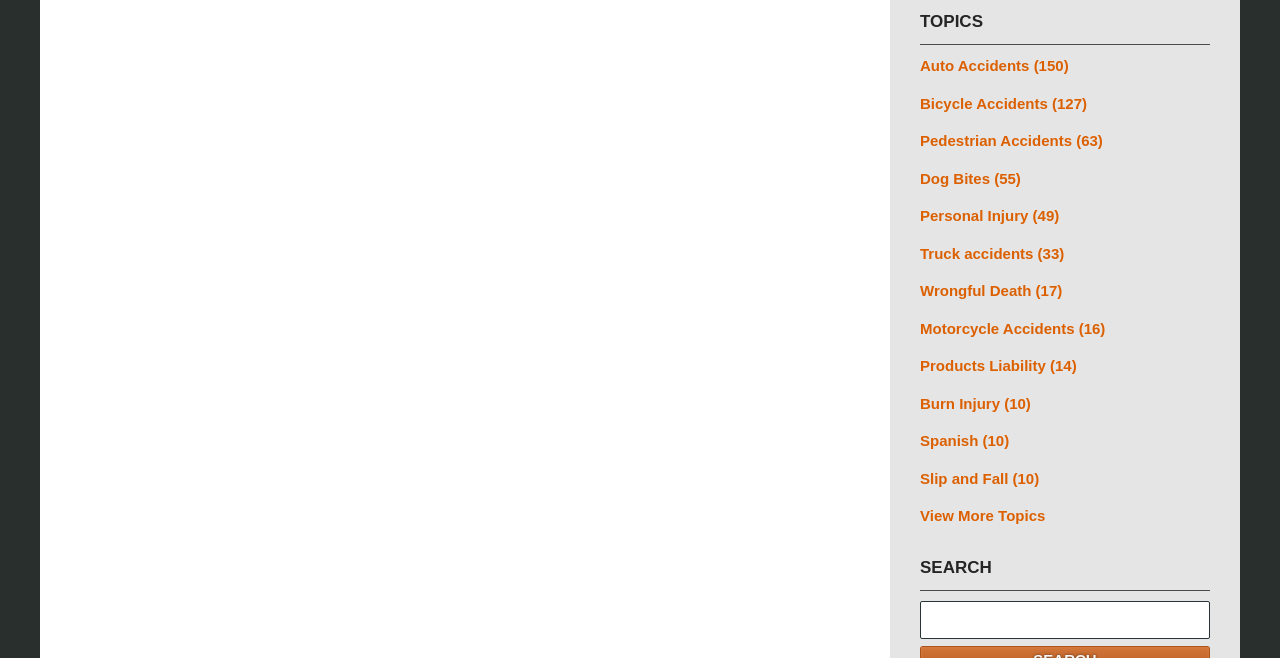Please determine the bounding box coordinates of the element to click on in order to accomplish the following task: "Search for topics". Ensure the coordinates are four float numbers ranging from 0 to 1, i.e., [left, top, right, bottom].

[0.719, 0.914, 0.945, 0.971]